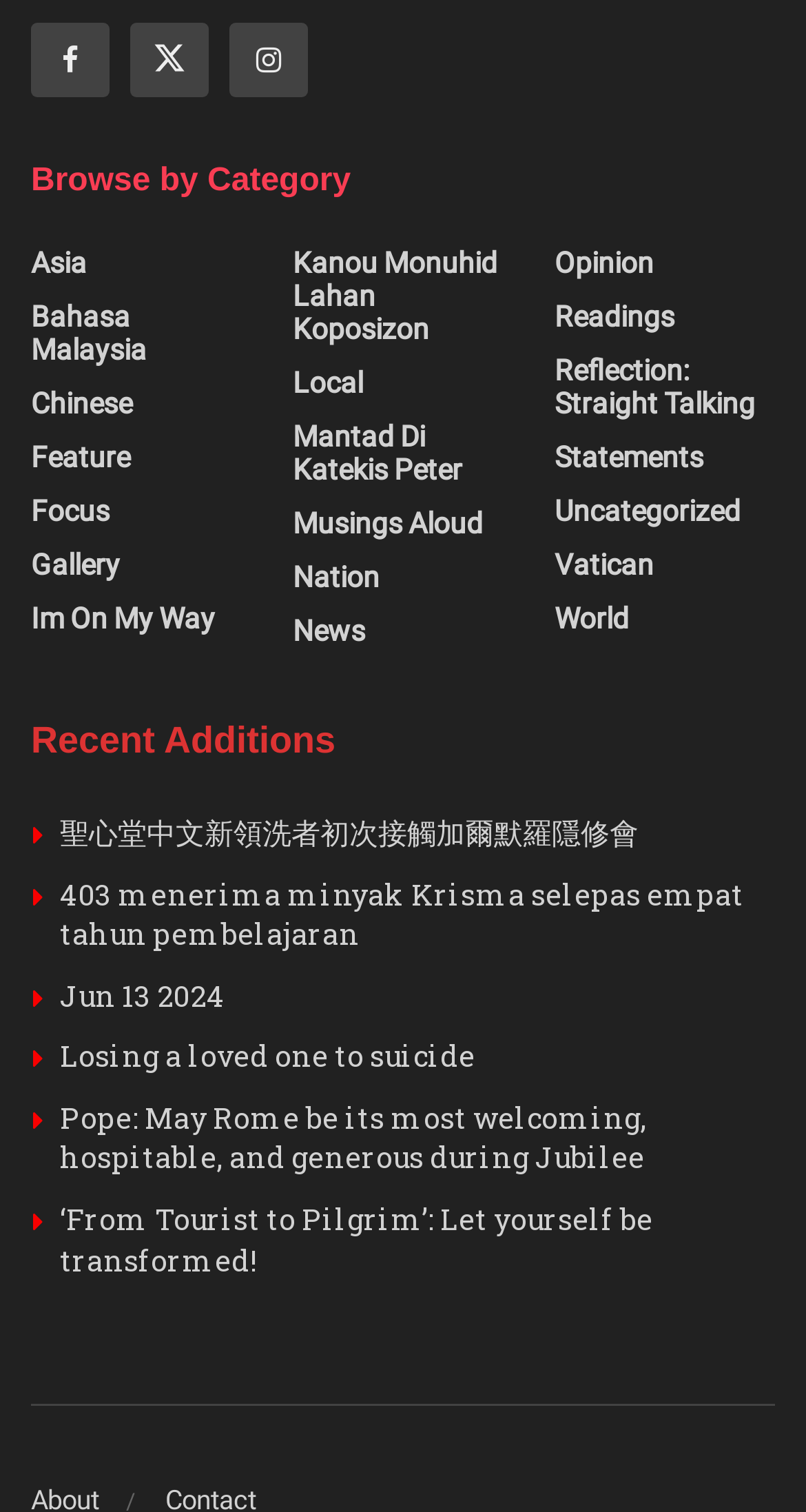Determine the bounding box coordinates of the UI element described by: "Bahasa Malaysia".

[0.038, 0.198, 0.312, 0.242]